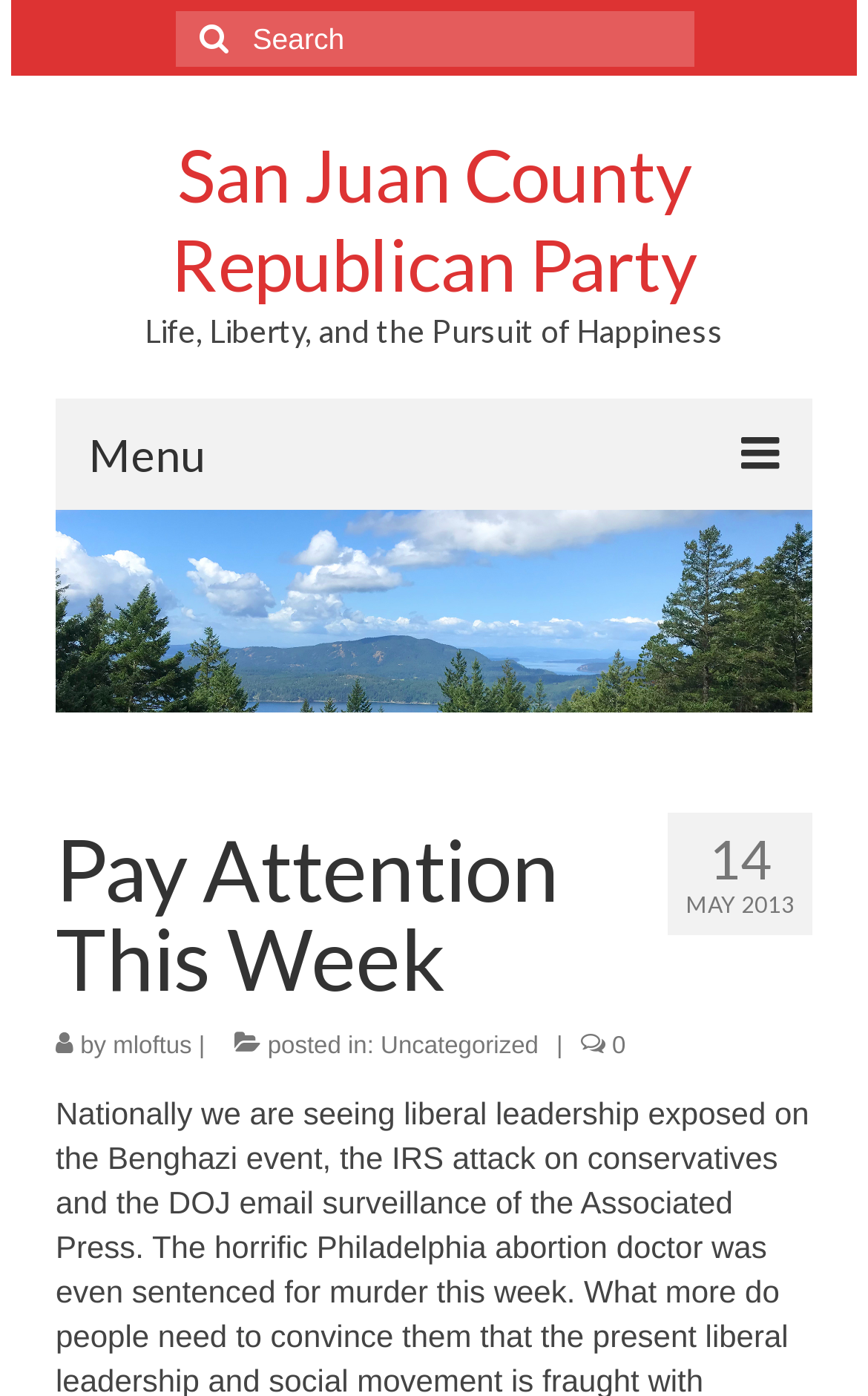Find the primary header on the webpage and provide its text.

Pay Attention This Week